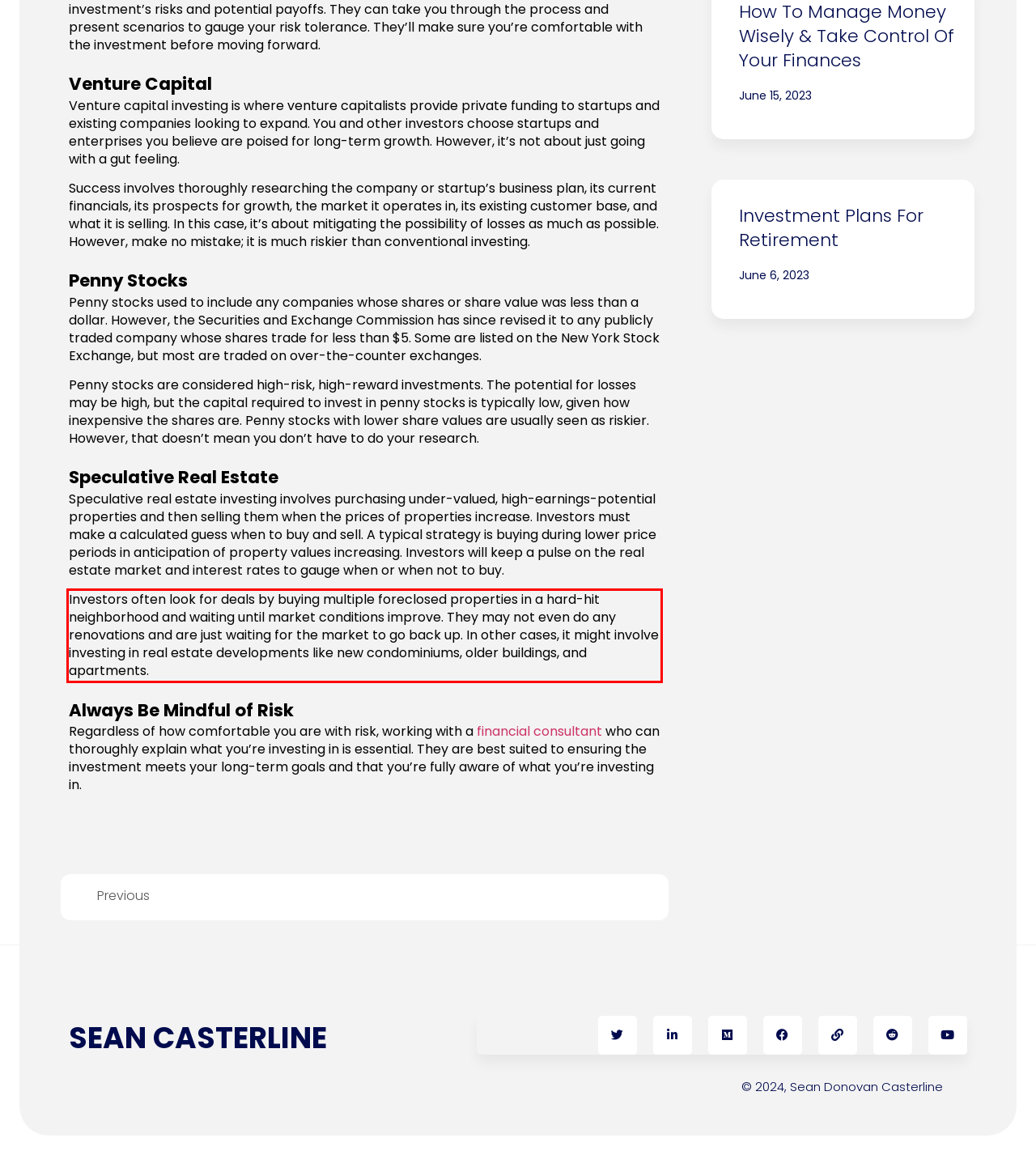The screenshot you have been given contains a UI element surrounded by a red rectangle. Use OCR to read and extract the text inside this red rectangle.

Investors often look for deals by buying multiple foreclosed properties in a hard-hit neighborhood and waiting until market conditions improve. They may not even do any renovations and are just waiting for the market to go back up. In other cases, it might involve investing in real estate developments like new condominiums, older buildings, and apartments.